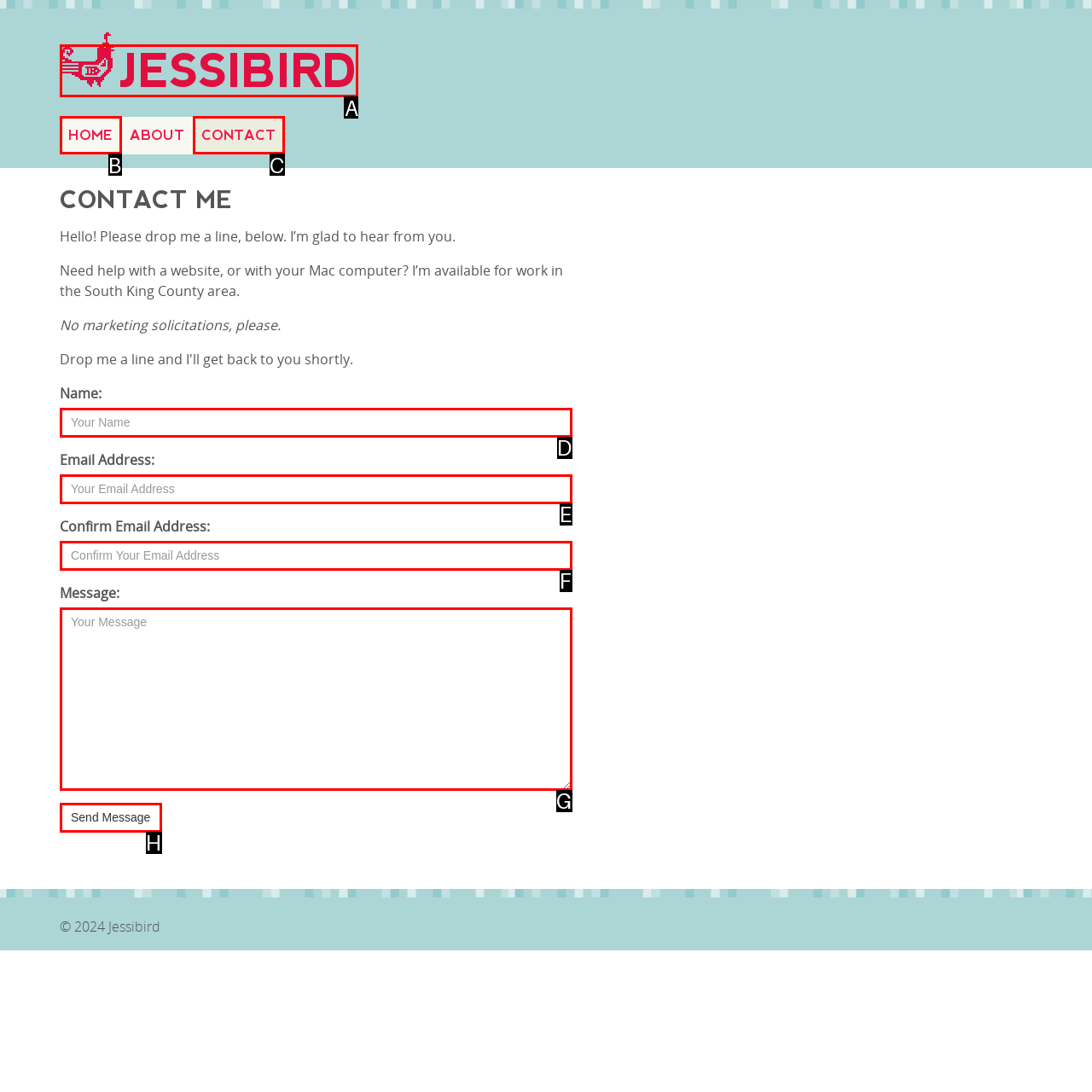Choose the HTML element to click for this instruction: click the JESSIBIRD link Answer with the letter of the correct choice from the given options.

A